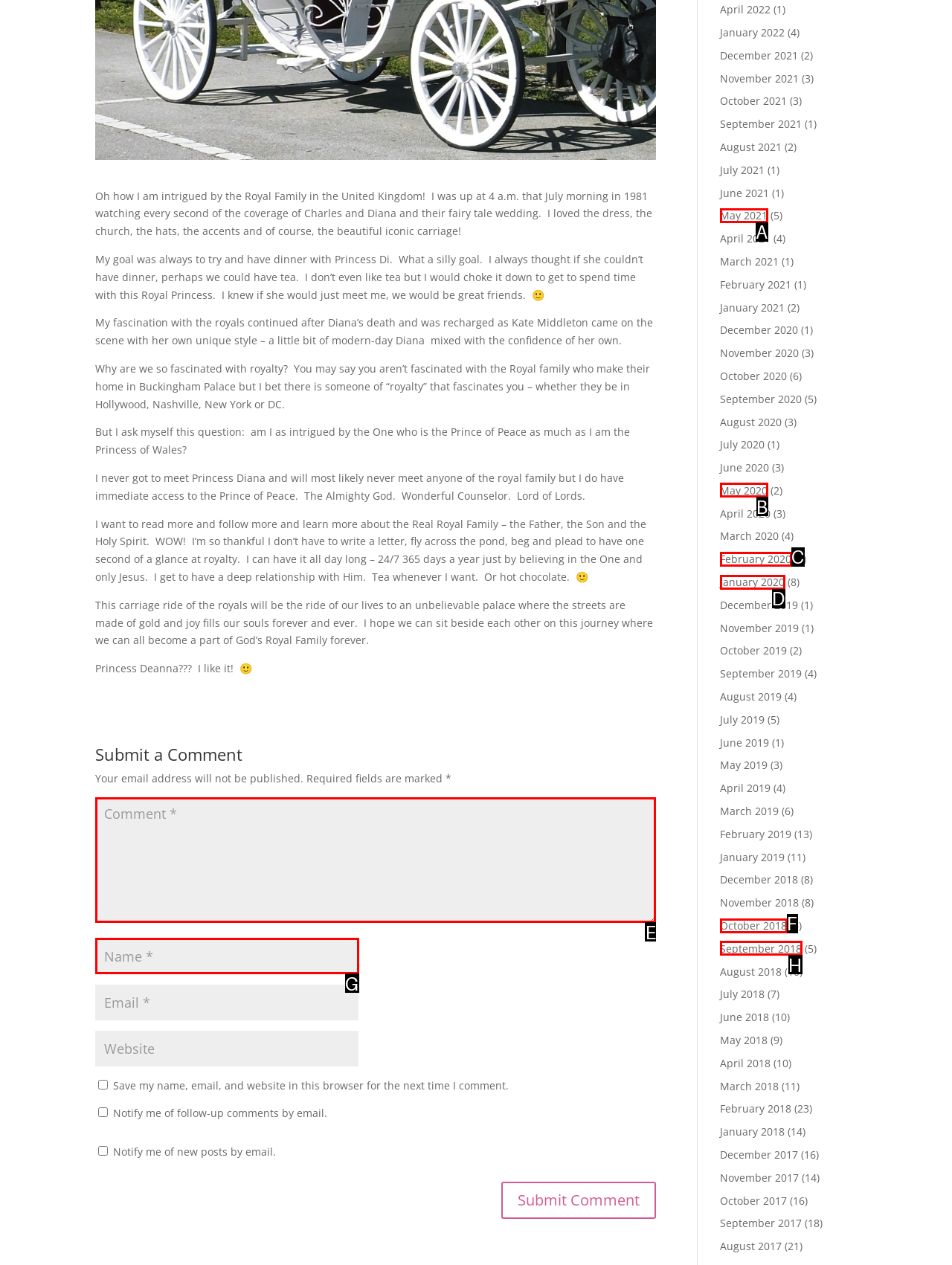Identify which HTML element matches the description: input value="Comment *" name="comment"
Provide your answer in the form of the letter of the correct option from the listed choices.

E